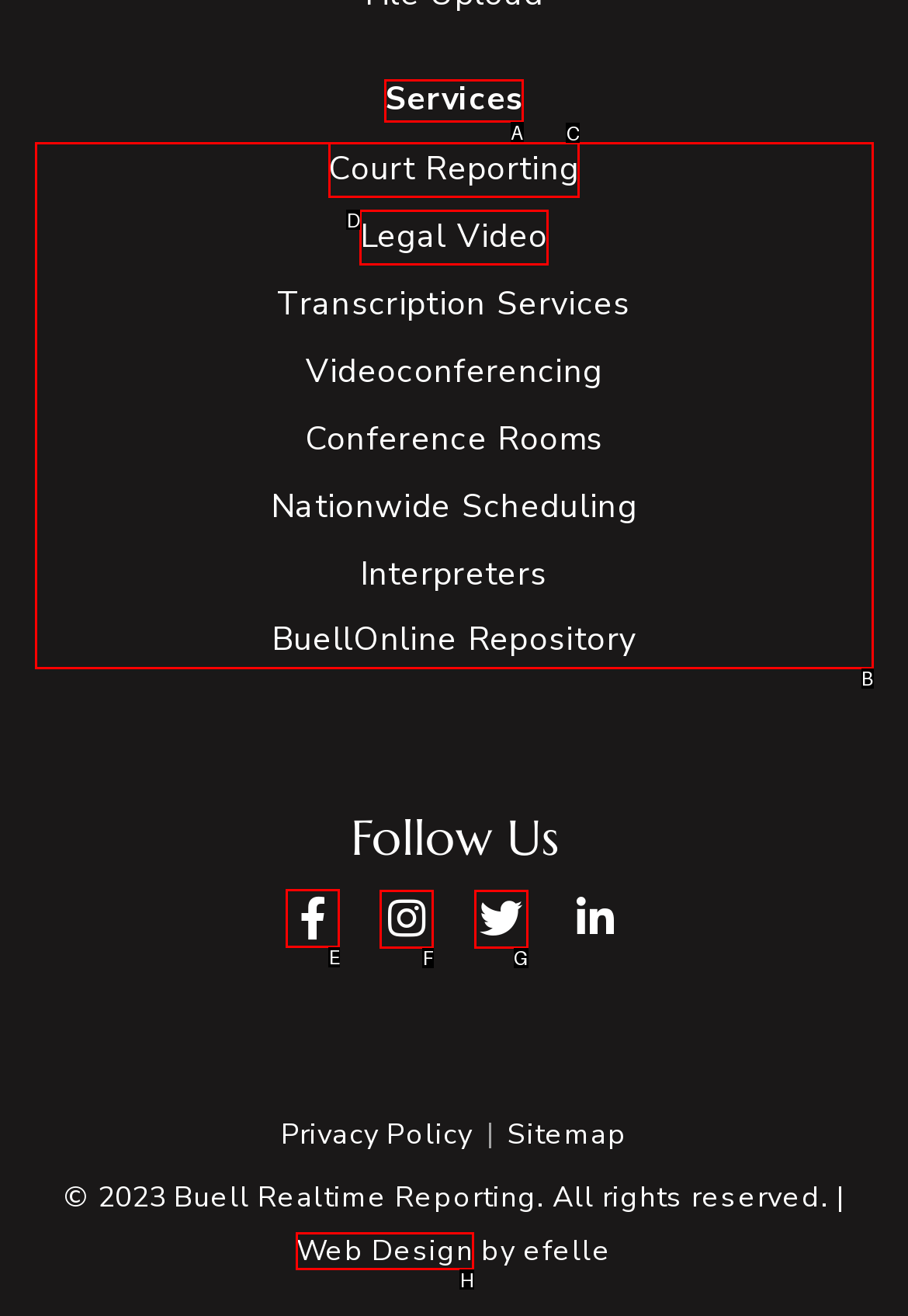Select the HTML element that should be clicked to accomplish the task: Follow us on Facebook Reply with the corresponding letter of the option.

E